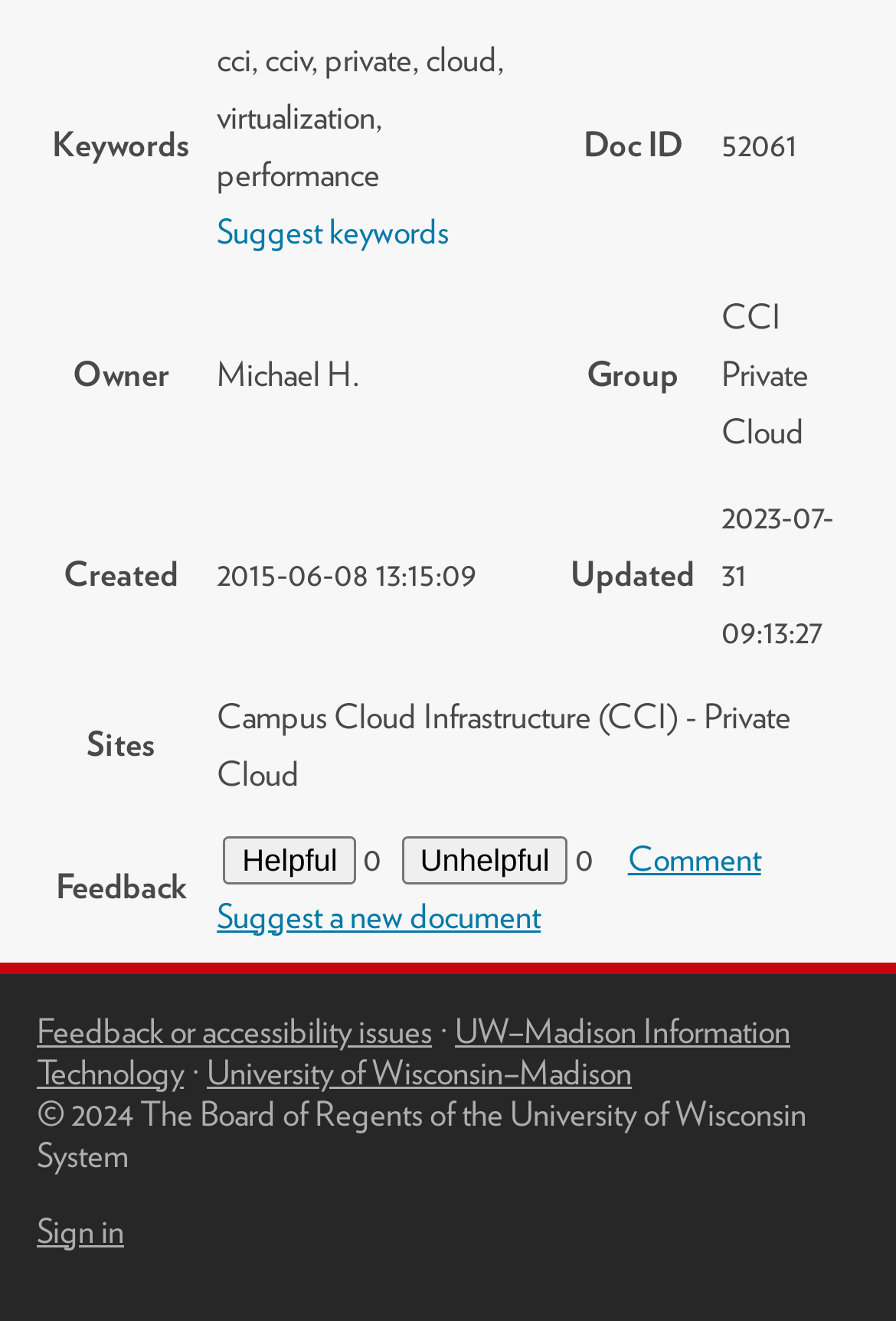Locate the bounding box coordinates of the element that should be clicked to execute the following instruction: "Suggest a new document".

[0.242, 0.678, 0.604, 0.709]